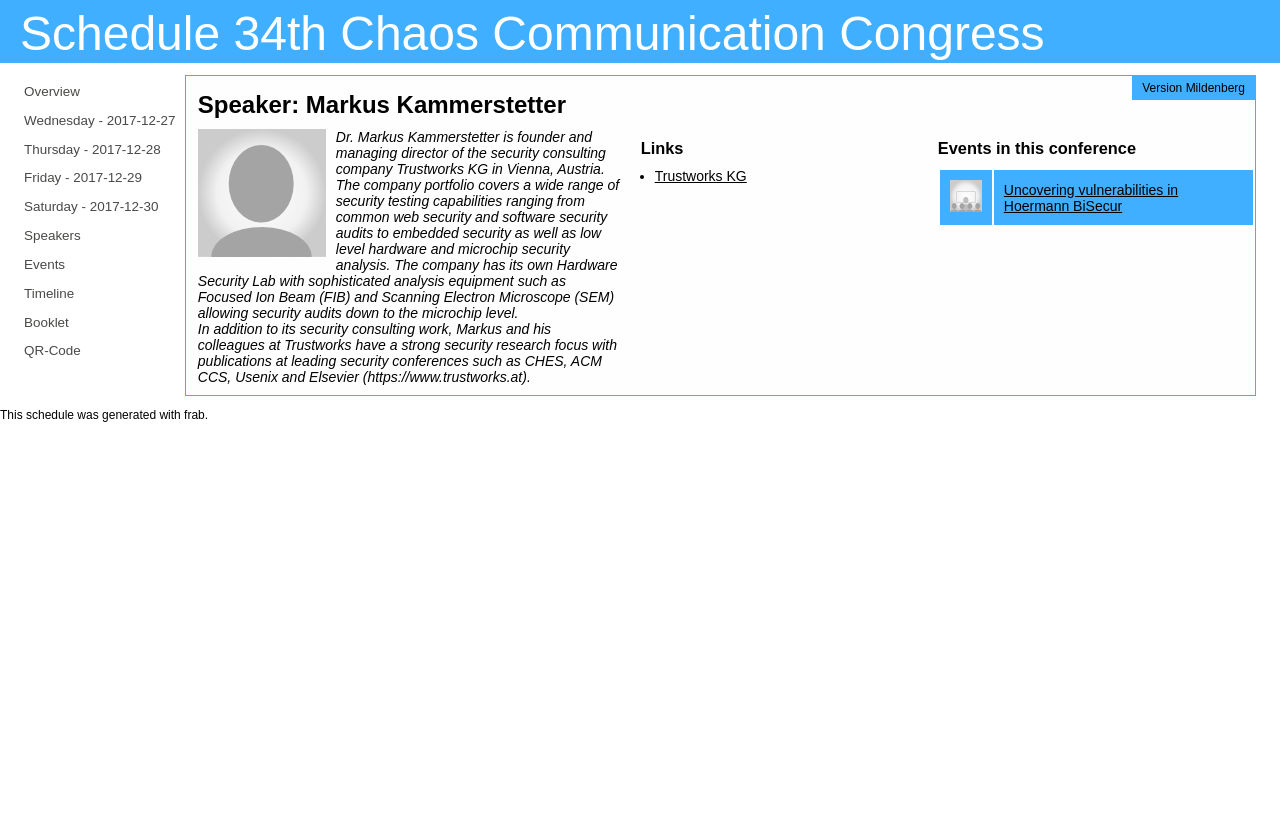Using the provided element description: "Uncovering vulnerabilities in Hoermann BiSecur", identify the bounding box coordinates. The coordinates should be four floats between 0 and 1 in the order [left, top, right, bottom].

[0.784, 0.217, 0.92, 0.256]